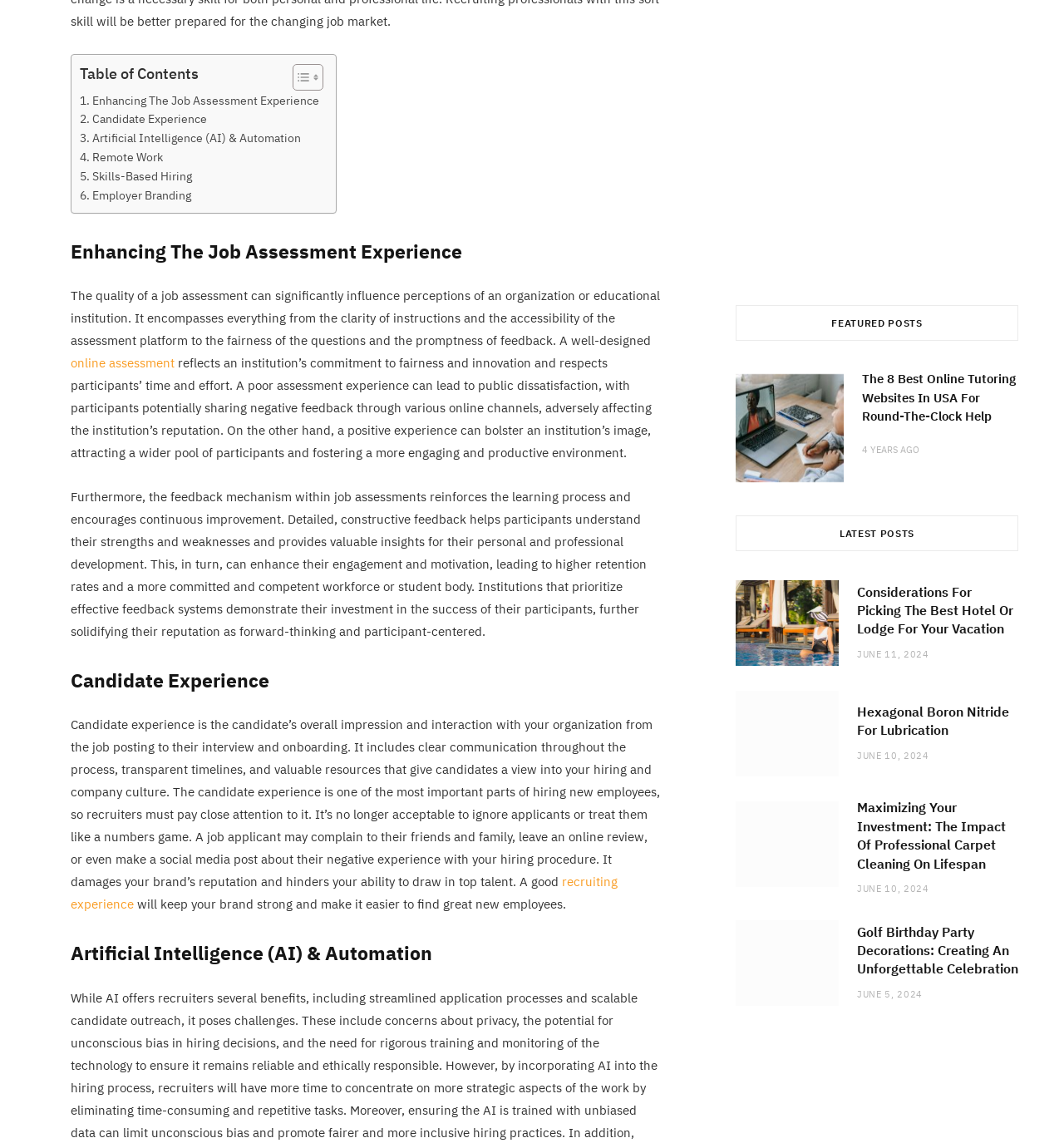Please identify the bounding box coordinates of the element I should click to complete this instruction: 'Click on the Savoy link'. The coordinates should be given as four float numbers between 0 and 1, like this: [left, top, right, bottom].

None